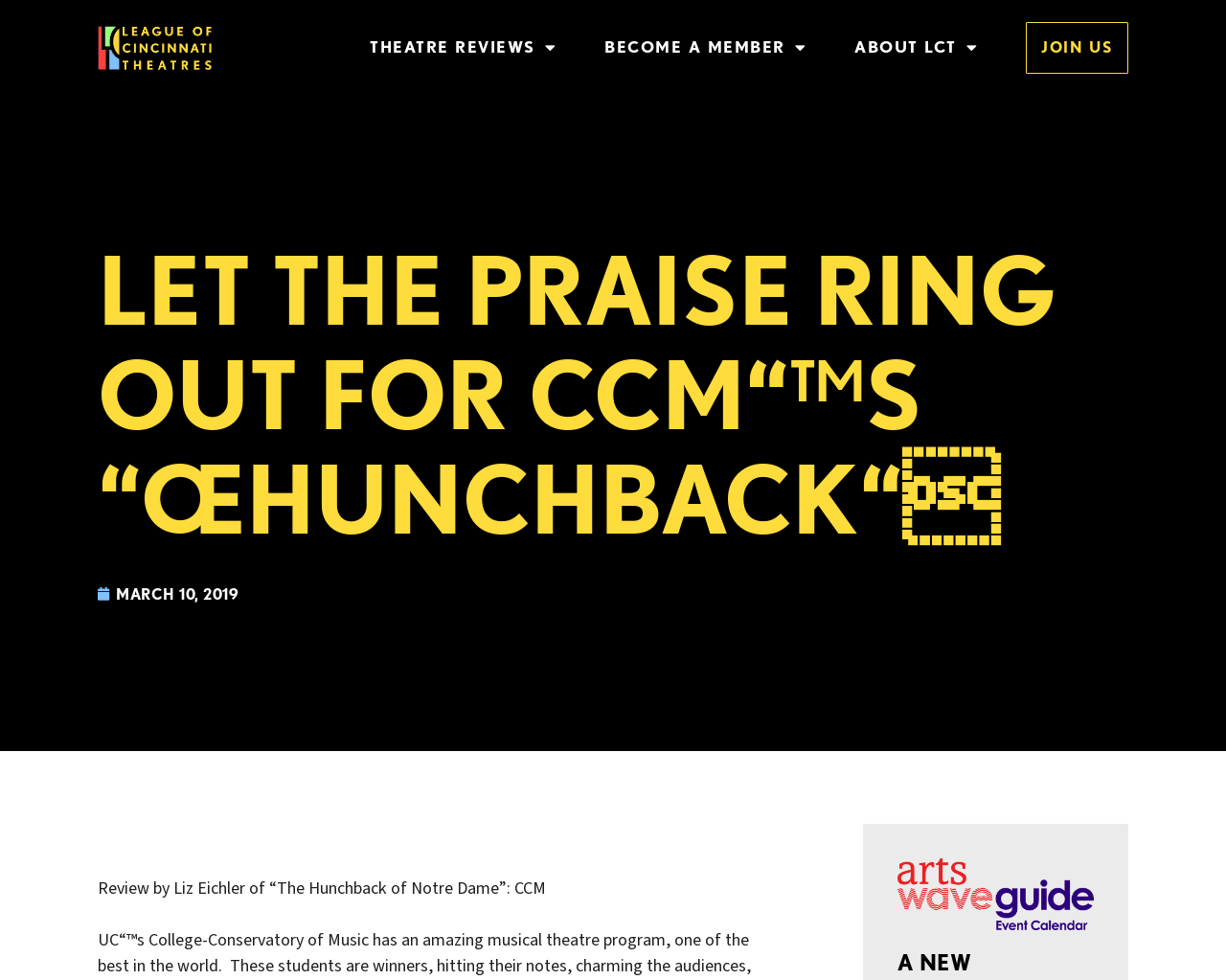Extract the text of the main heading from the webpage.

LET THE PRAISE RING OUT FOR CCM“™S “ŒHUNCHBACK“